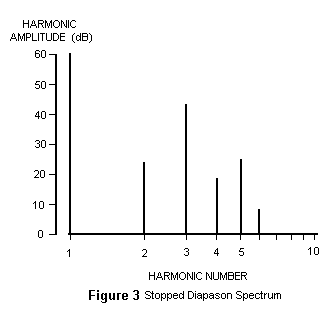How many harmonics have appreciable strength?
Utilize the image to construct a detailed and well-explained answer.

The spectrum shows six harmonics with appreciable strength, indicated by the varying bar heights, which highlights the unique tonal quality of the Stopped Diapason pipe.